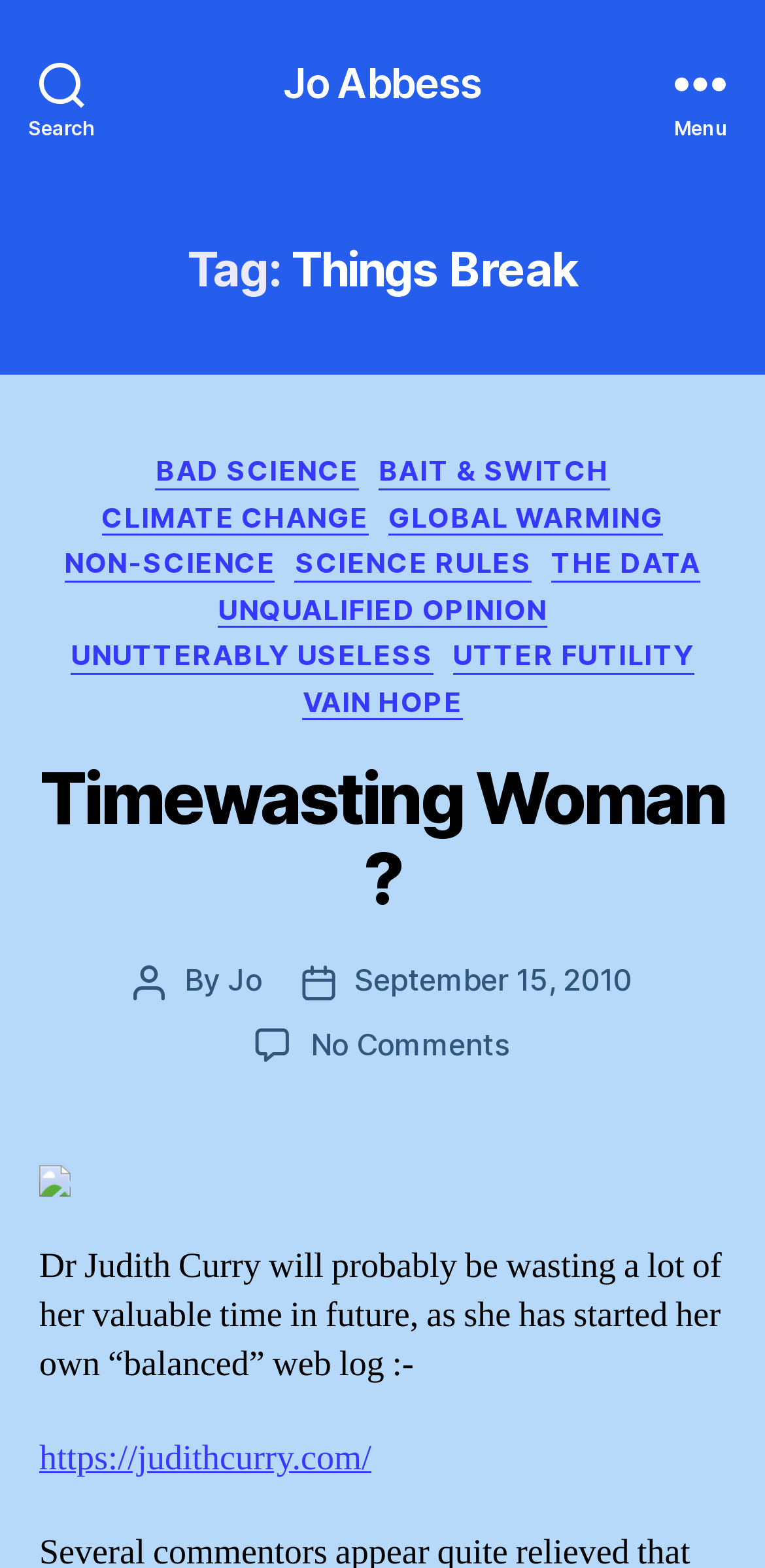Provide an in-depth caption for the webpage.

The webpage is titled "Things Break – Jo Abbess" and has a search button at the top left corner. To the right of the search button is a link to "Jo Abbess". On the top right corner, there is a menu button. 

Below the top section, there is a header with a heading "Tag: Things Break". Underneath, there are two sections of links and text. The first section has a heading "Categories" and lists several categories including "BAD SCIENCE", "CLIMATE CHANGE", and "UNQUALIFIED OPINION". 

The second section has a heading "Timewasting Woman?" and includes a link to the same title. Below this, there is information about the post author, "Jo", and the post date, "September 15, 2010". There is also a link to "No Comments on Timewasting Woman?".

Further down, there is an image, and a block of text that discusses Dr. Judith Curry's new weblog. The text includes a link to her website.